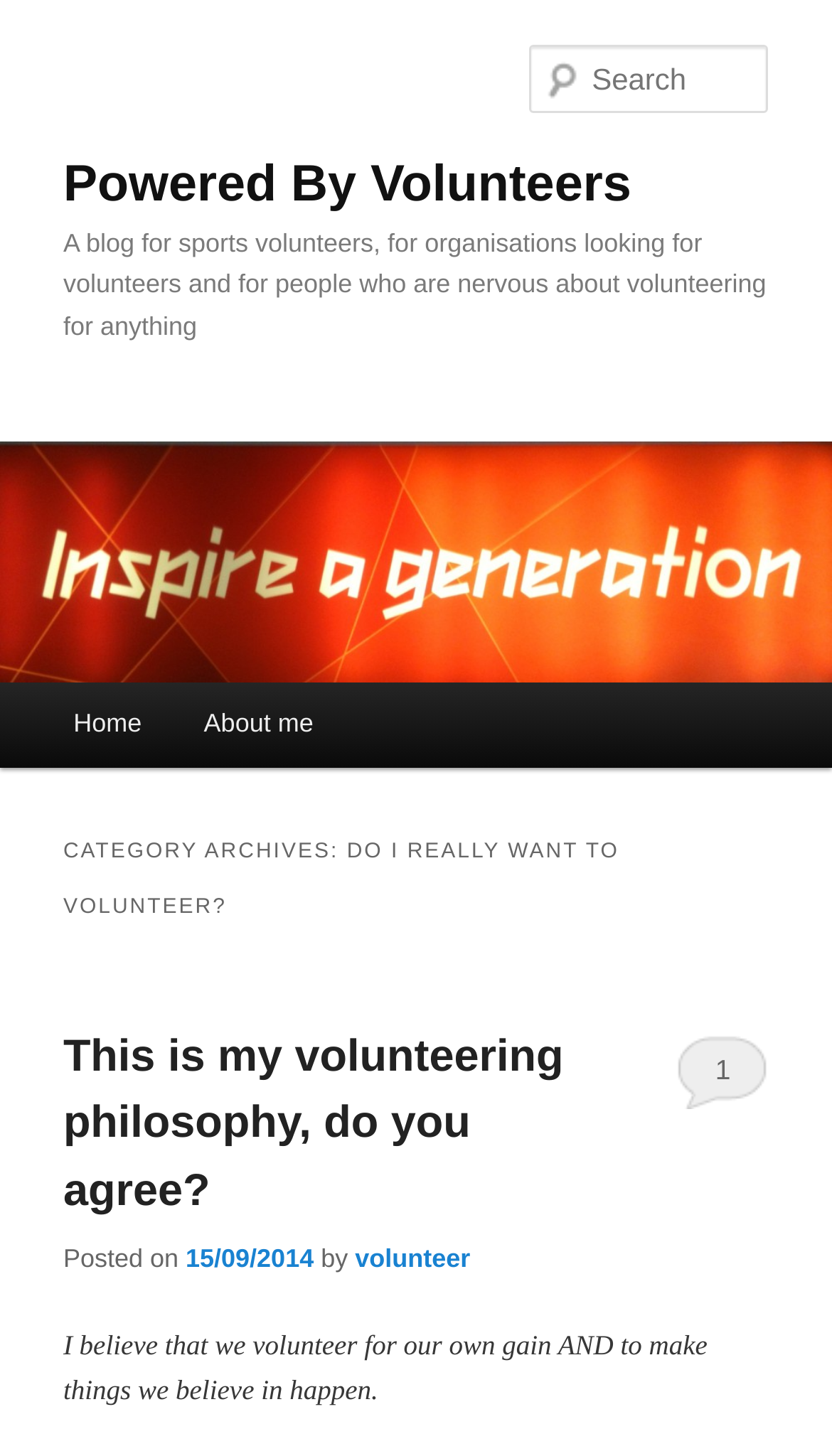Answer the question below with a single word or a brief phrase: 
What is the author of the latest article?

volunteer